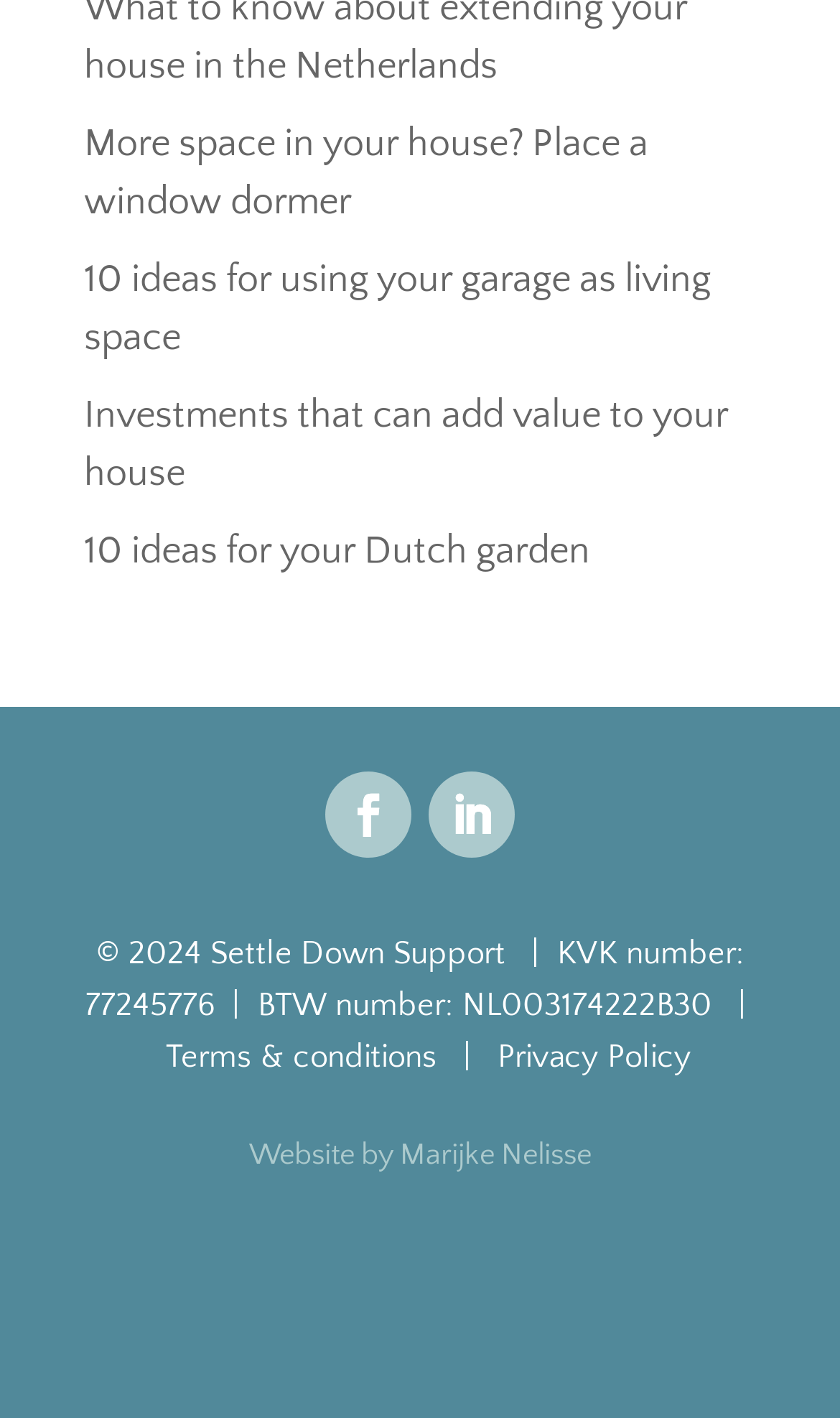Identify the bounding box coordinates of the section that should be clicked to achieve the task described: "Explore ideas for using your garage as living space".

[0.1, 0.182, 0.846, 0.254]